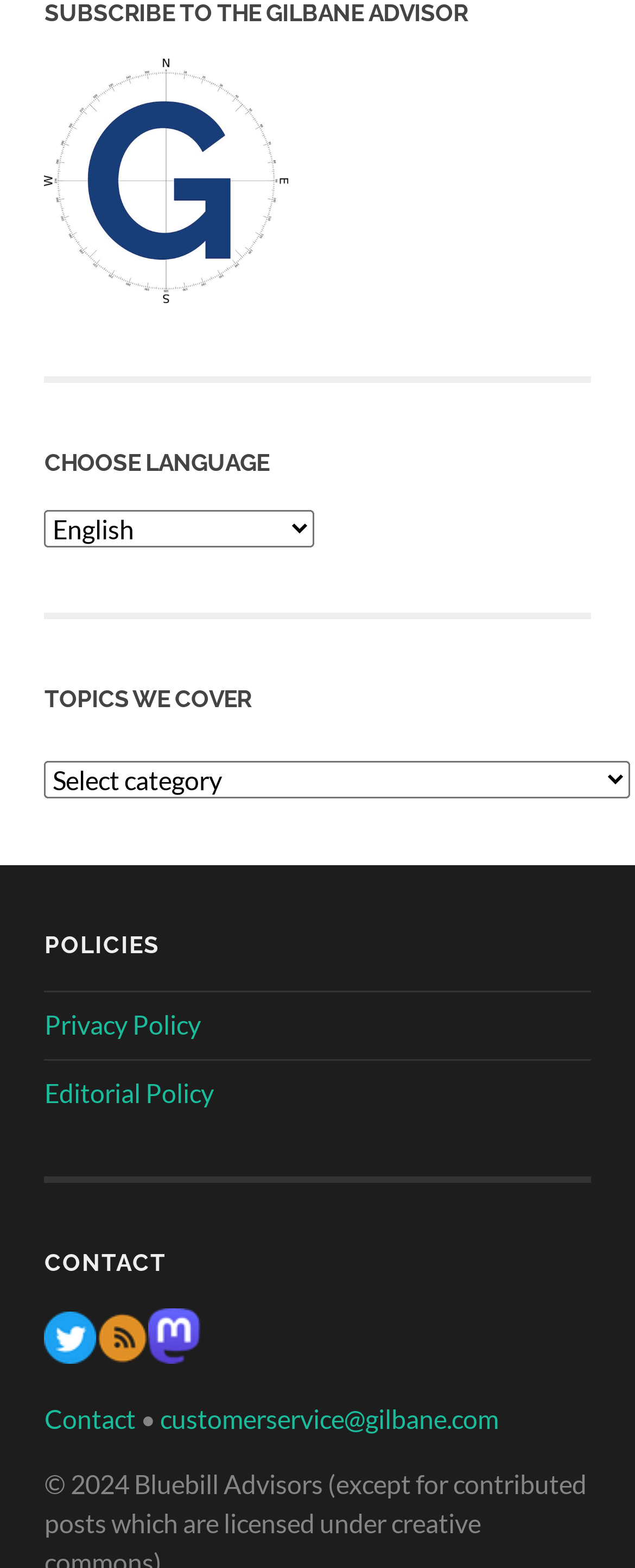Determine the bounding box coordinates of the area to click in order to meet this instruction: "Select a language".

[0.07, 0.325, 0.496, 0.349]